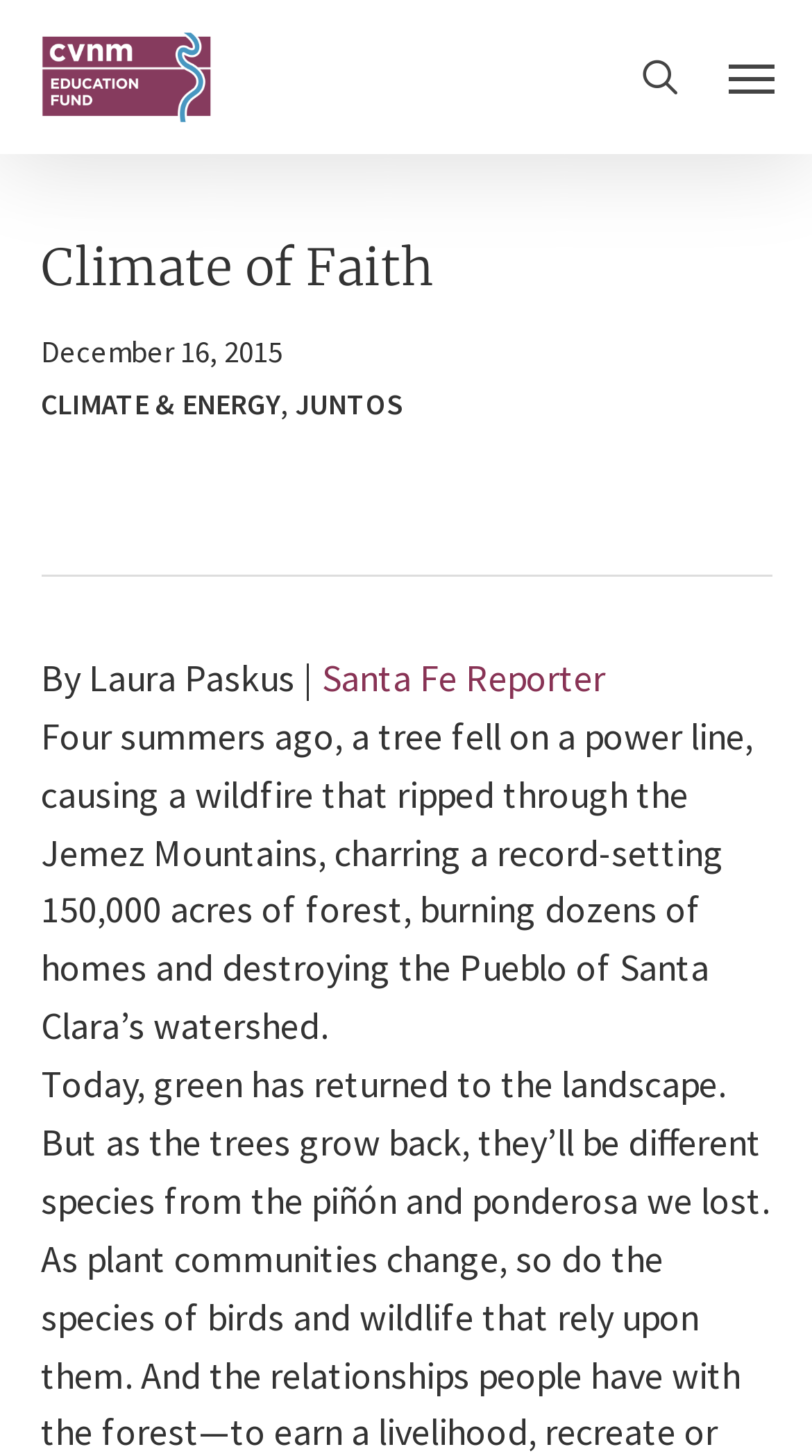Provide a brief response using a word or short phrase to this question:
What is the name of the publication?

Santa Fe Reporter